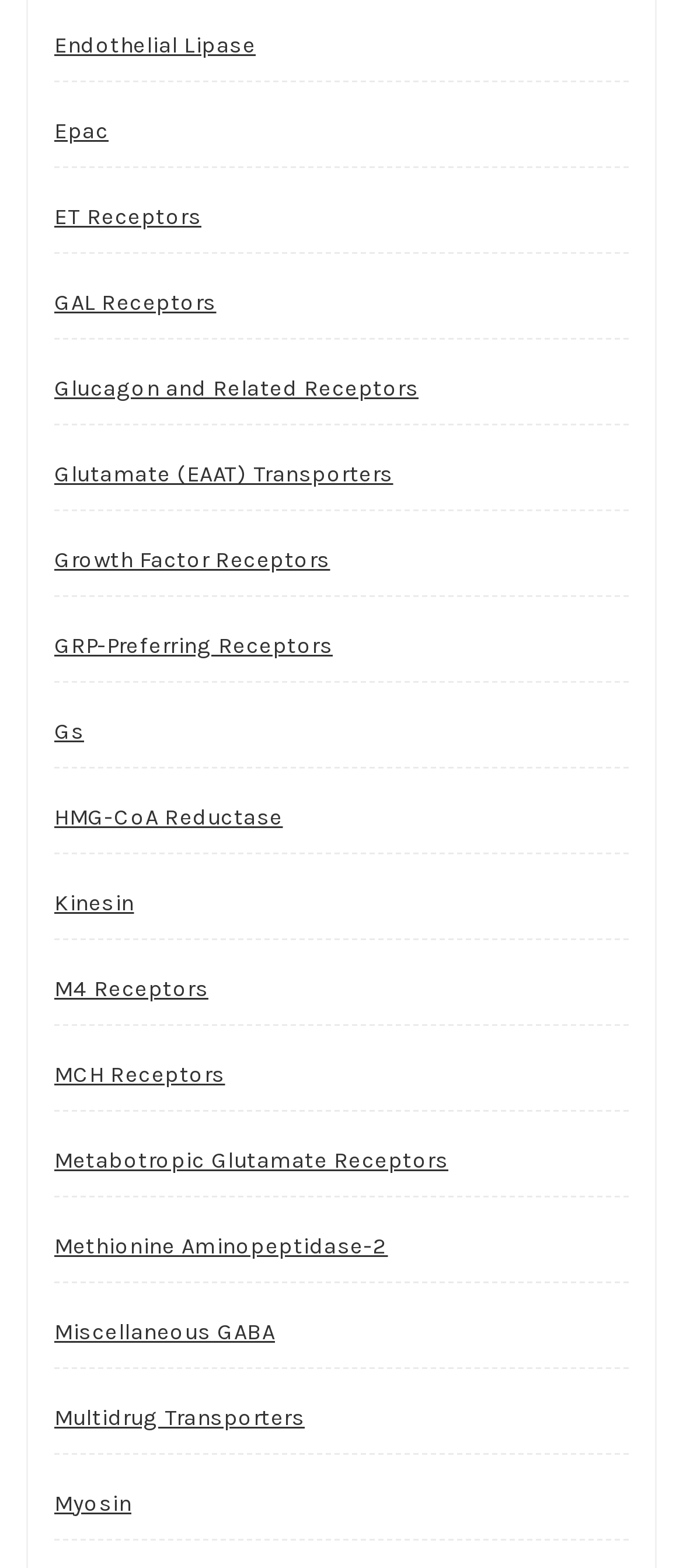Please find and report the bounding box coordinates of the element to click in order to perform the following action: "Explore Metabotropic Glutamate Receptors". The coordinates should be expressed as four float numbers between 0 and 1, in the format [left, top, right, bottom].

[0.079, 0.718, 0.656, 0.763]